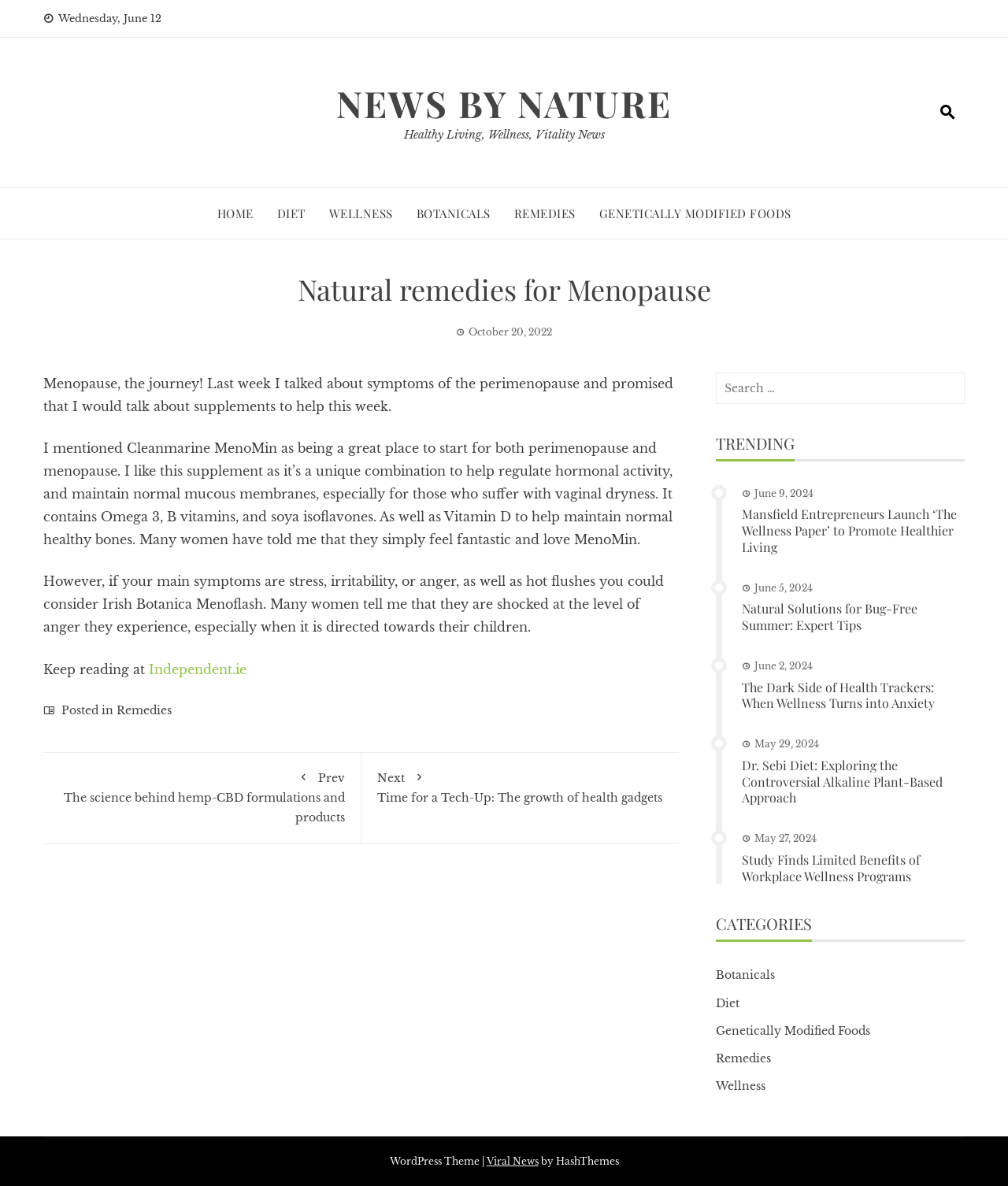Identify the bounding box coordinates for the element you need to click to achieve the following task: "Read the previous article". Provide the bounding box coordinates as four float numbers between 0 and 1, in the form [left, top, right, bottom].

[0.059, 0.648, 0.342, 0.695]